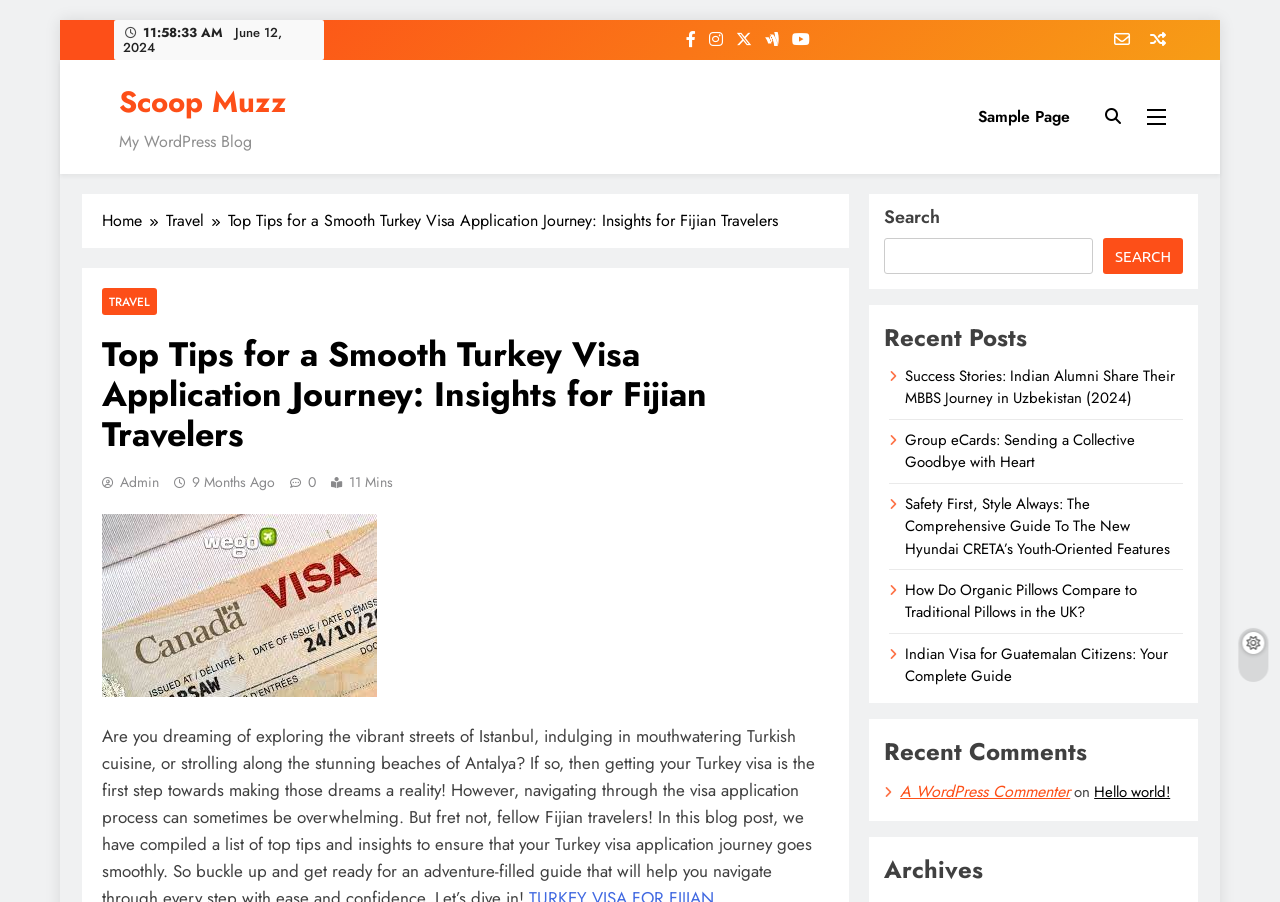How many comments are there on the current post?
Answer the question using a single word or phrase, according to the image.

0